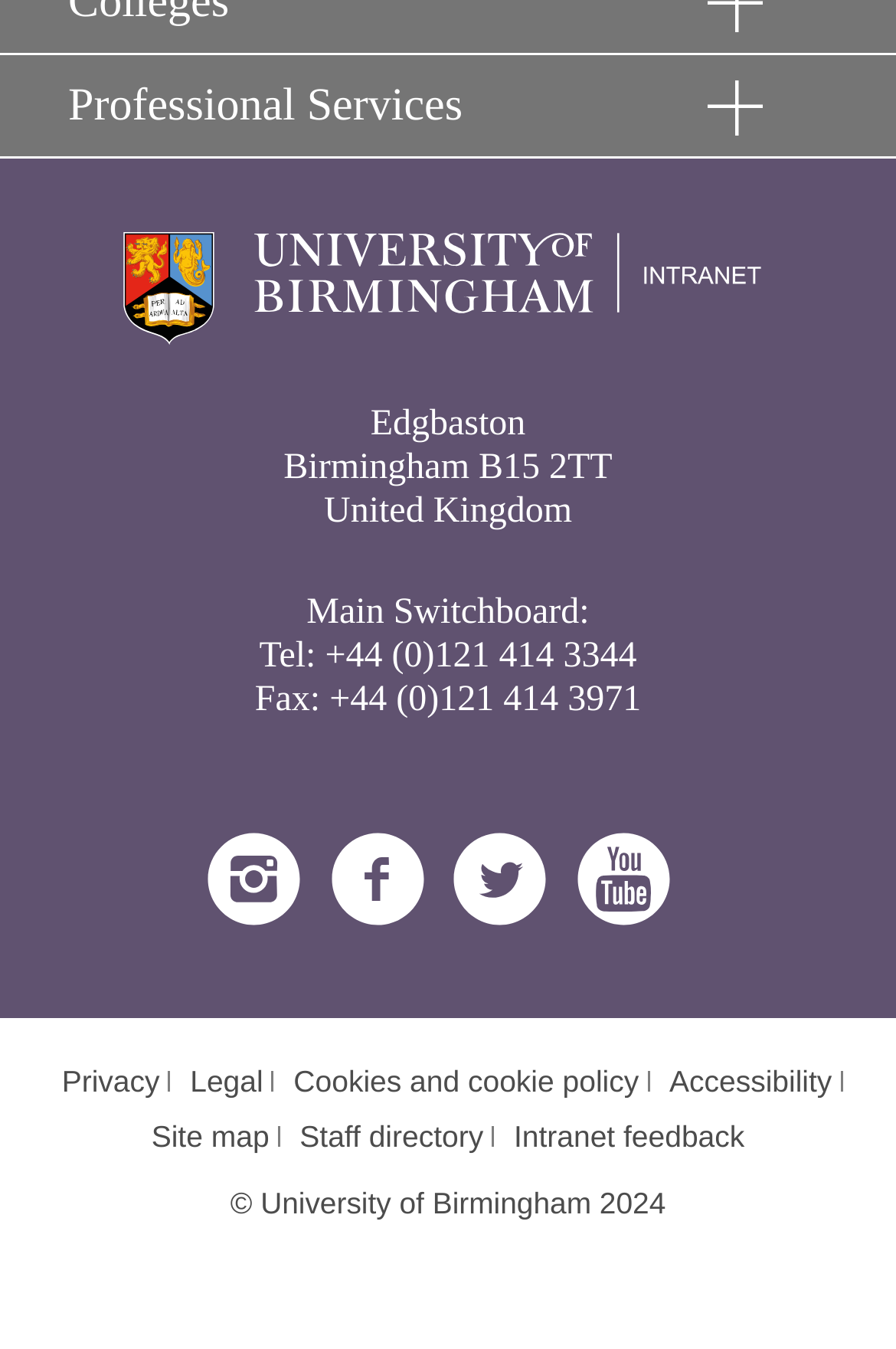Find the bounding box coordinates of the area that needs to be clicked in order to achieve the following instruction: "Click Professional Services". The coordinates should be specified as four float numbers between 0 and 1, i.e., [left, top, right, bottom].

[0.0, 0.041, 1.0, 0.116]